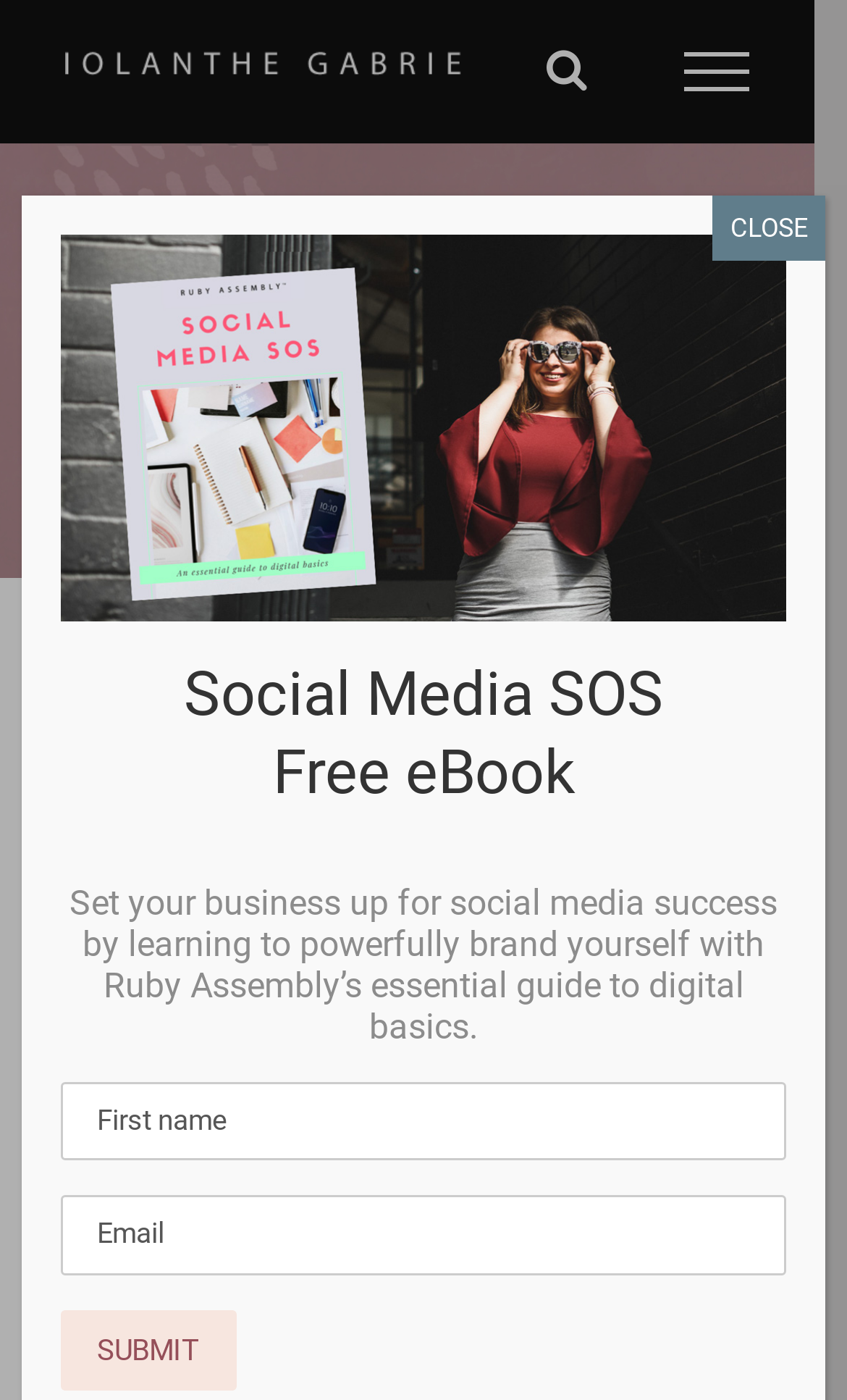Identify the bounding box of the HTML element described here: "View Larger Image". Provide the coordinates as four float numbers between 0 and 1: [left, top, right, bottom].

[0.077, 0.497, 0.923, 0.84]